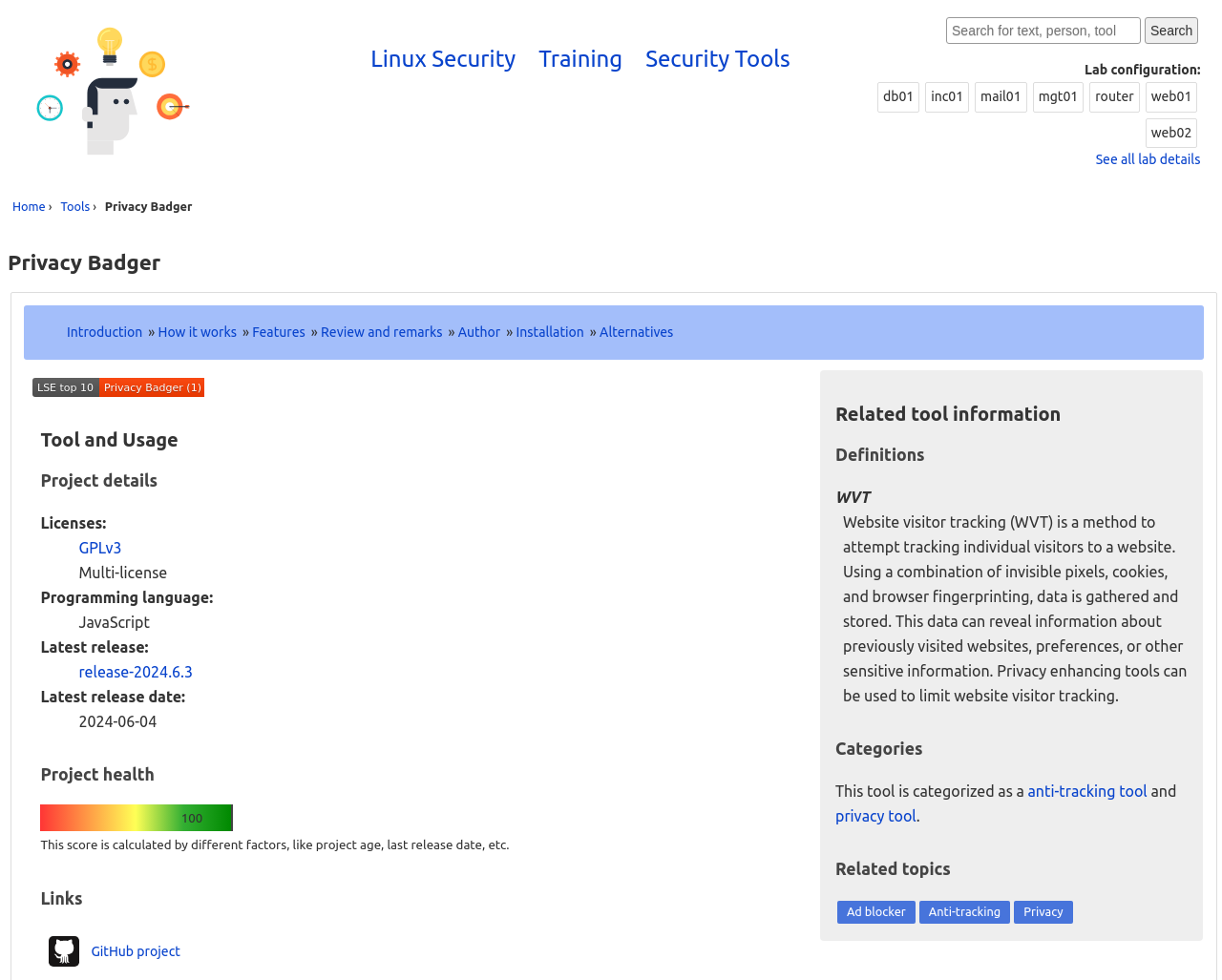Identify the bounding box of the HTML element described as: "See all lab details".

[0.897, 0.155, 0.982, 0.17]